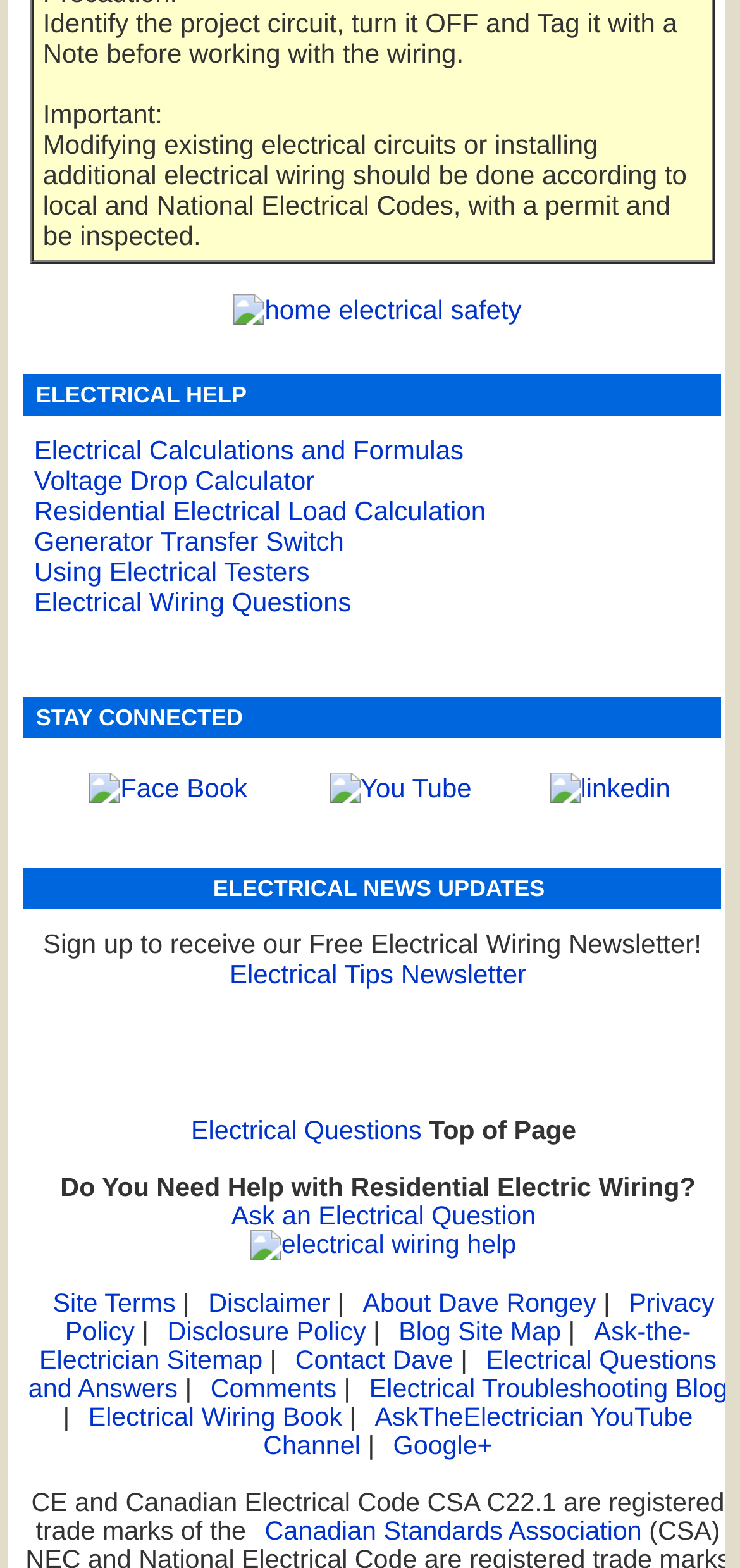How many social media links are available on this webpage?
Please answer the question as detailed as possible.

I counted the social media links on the webpage, including Facebook, YouTube, and LinkedIn, and found that there are three social media links available.